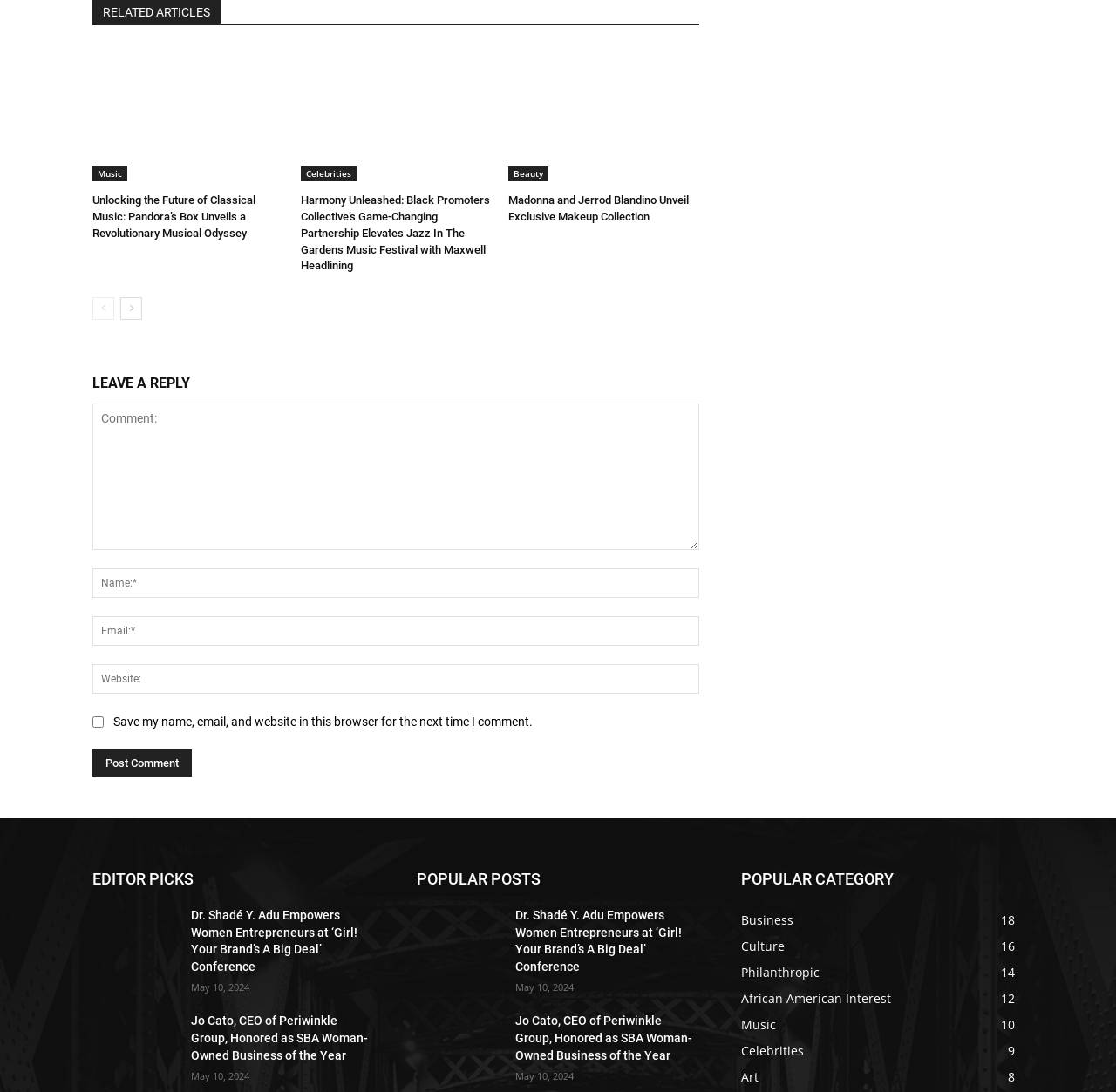Answer the question using only a single word or phrase: 
How many articles are listed under 'EDITOR PICKS'?

2